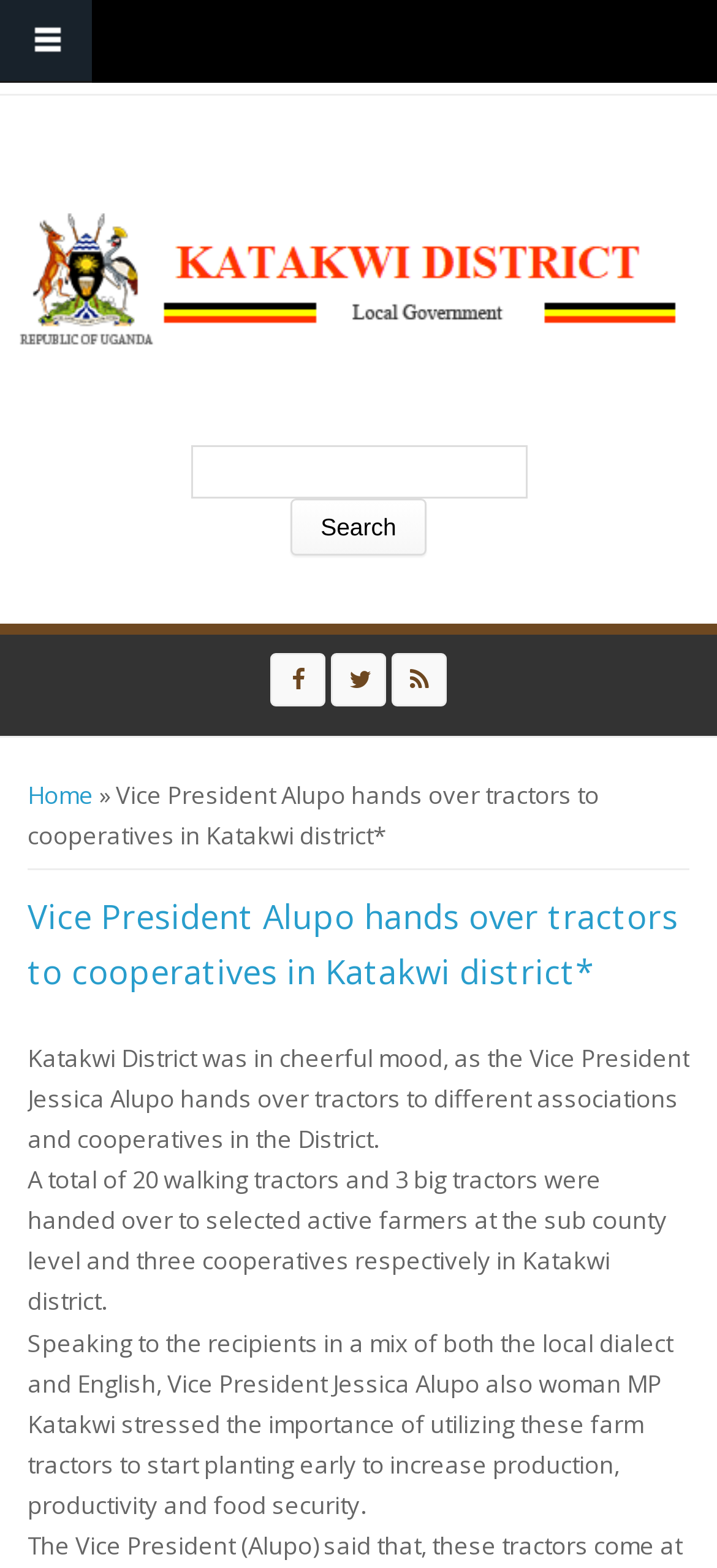Identify the bounding box of the UI element that matches this description: "name="op" value="Search"".

[0.406, 0.318, 0.594, 0.354]